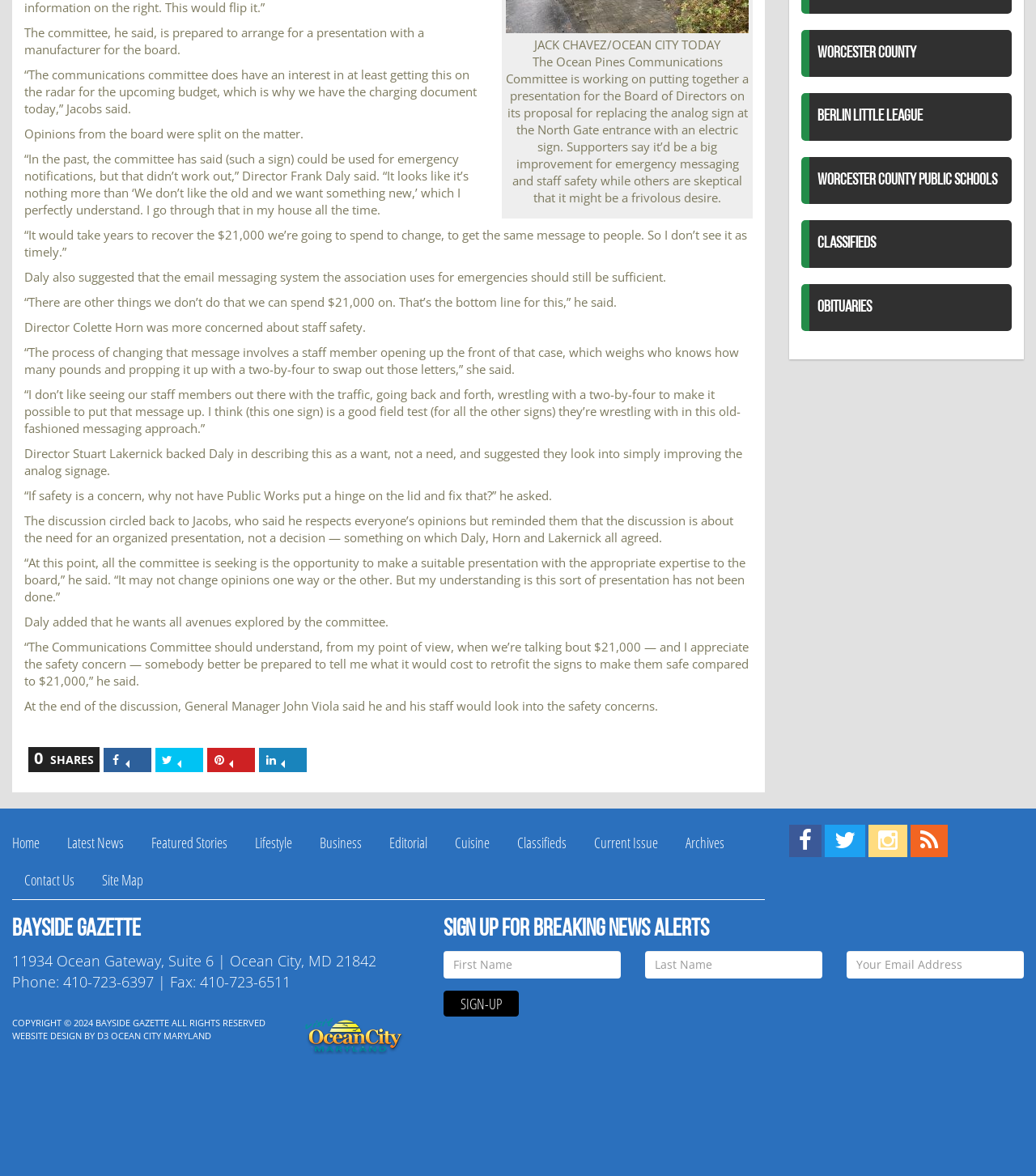Determine the bounding box coordinates for the UI element described. Format the coordinates as (top-left x, top-left y, bottom-right x, bottom-right y) and ensure all values are between 0 and 1. Element description: Business

[0.297, 0.702, 0.361, 0.733]